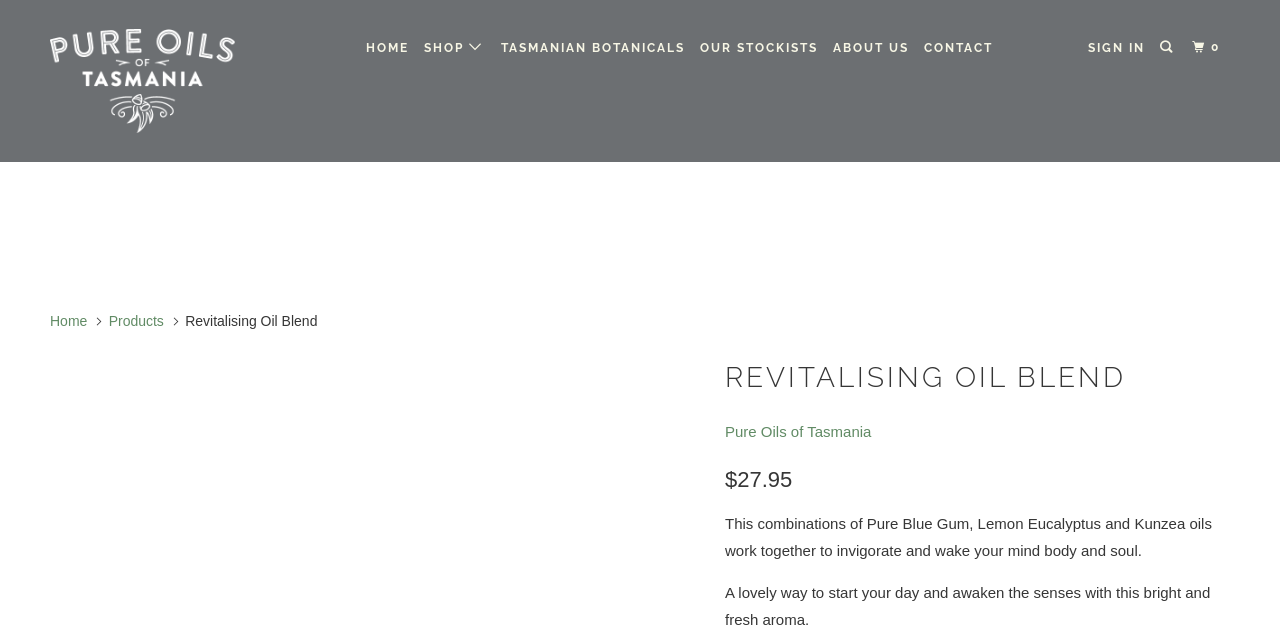Determine the bounding box coordinates of the UI element that matches the following description: "0". The coordinates should be four float numbers between 0 and 1 in the format [left, top, right, bottom].

[0.928, 0.048, 0.959, 0.1]